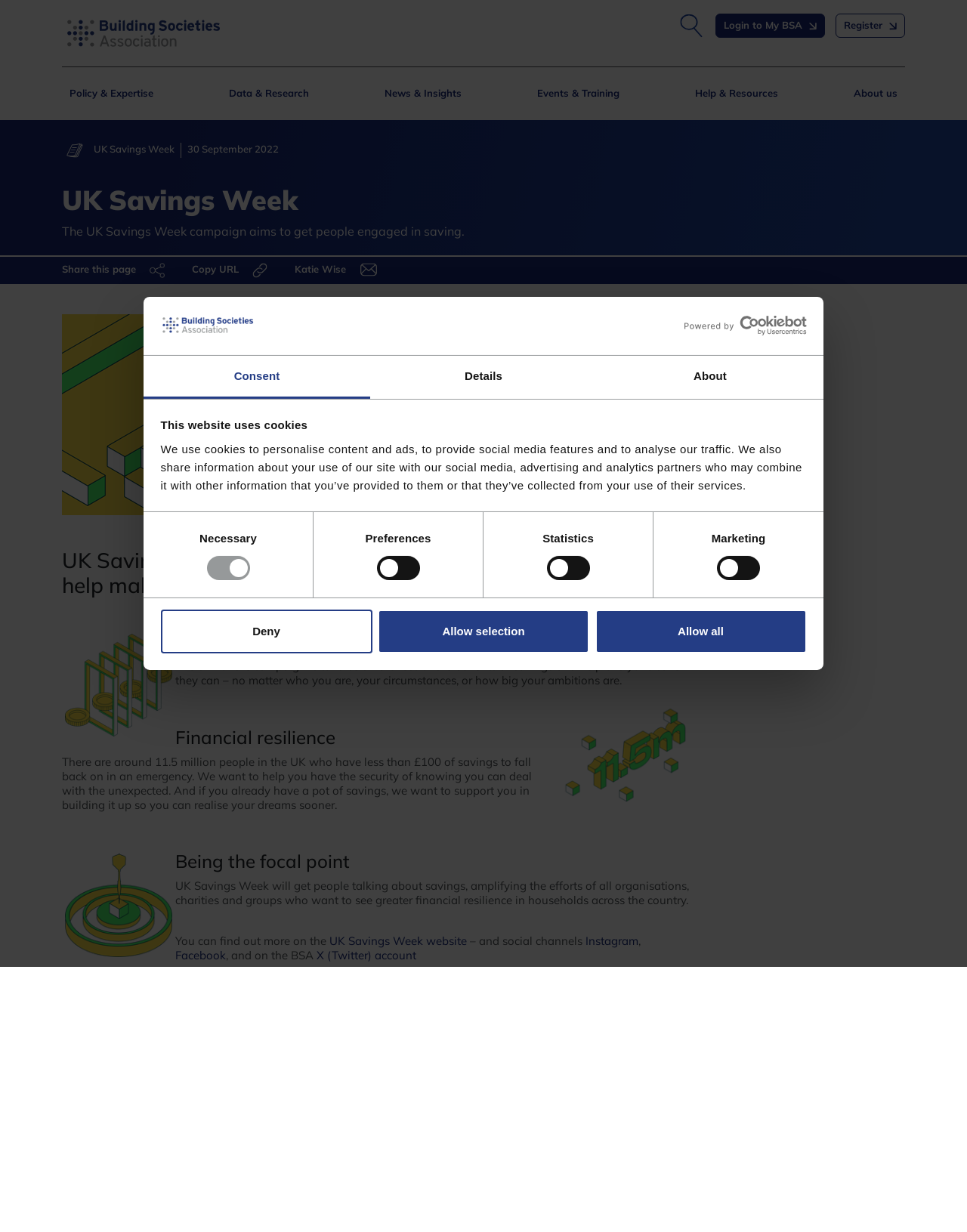What is the purpose of the 'Data & Research' section?
Answer the question with a single word or phrase by looking at the picture.

To provide statistics and research reports